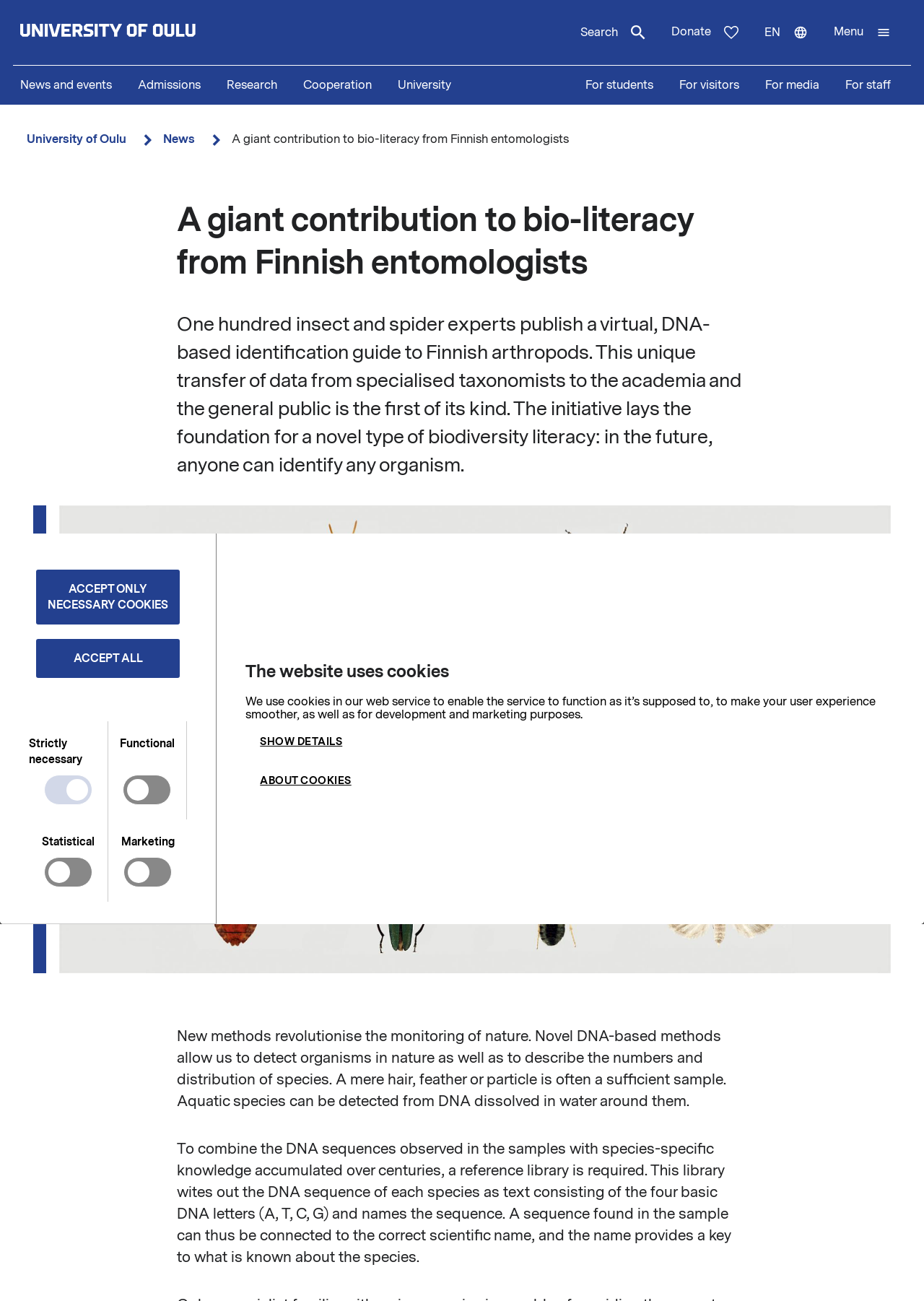Provide the bounding box coordinates of the area you need to click to execute the following instruction: "Visit the University of Oulu front page".

[0.022, 0.018, 0.27, 0.032]